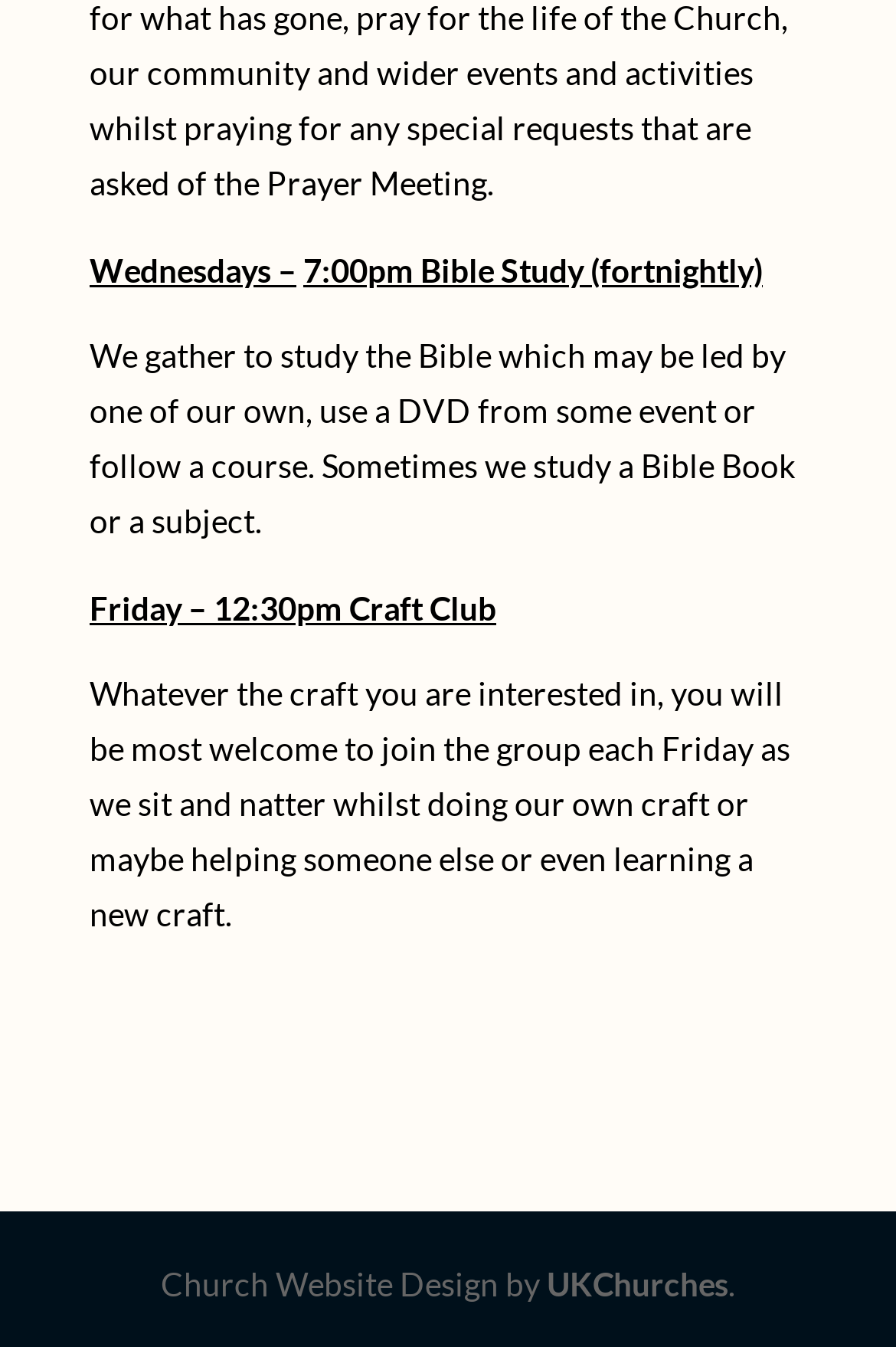Who designed the Church Website?
Based on the image, answer the question in a detailed manner.

The designer of the Church Website can be found in the link element which says 'UKChurches'. This indicates that the website was designed by UKChurches.